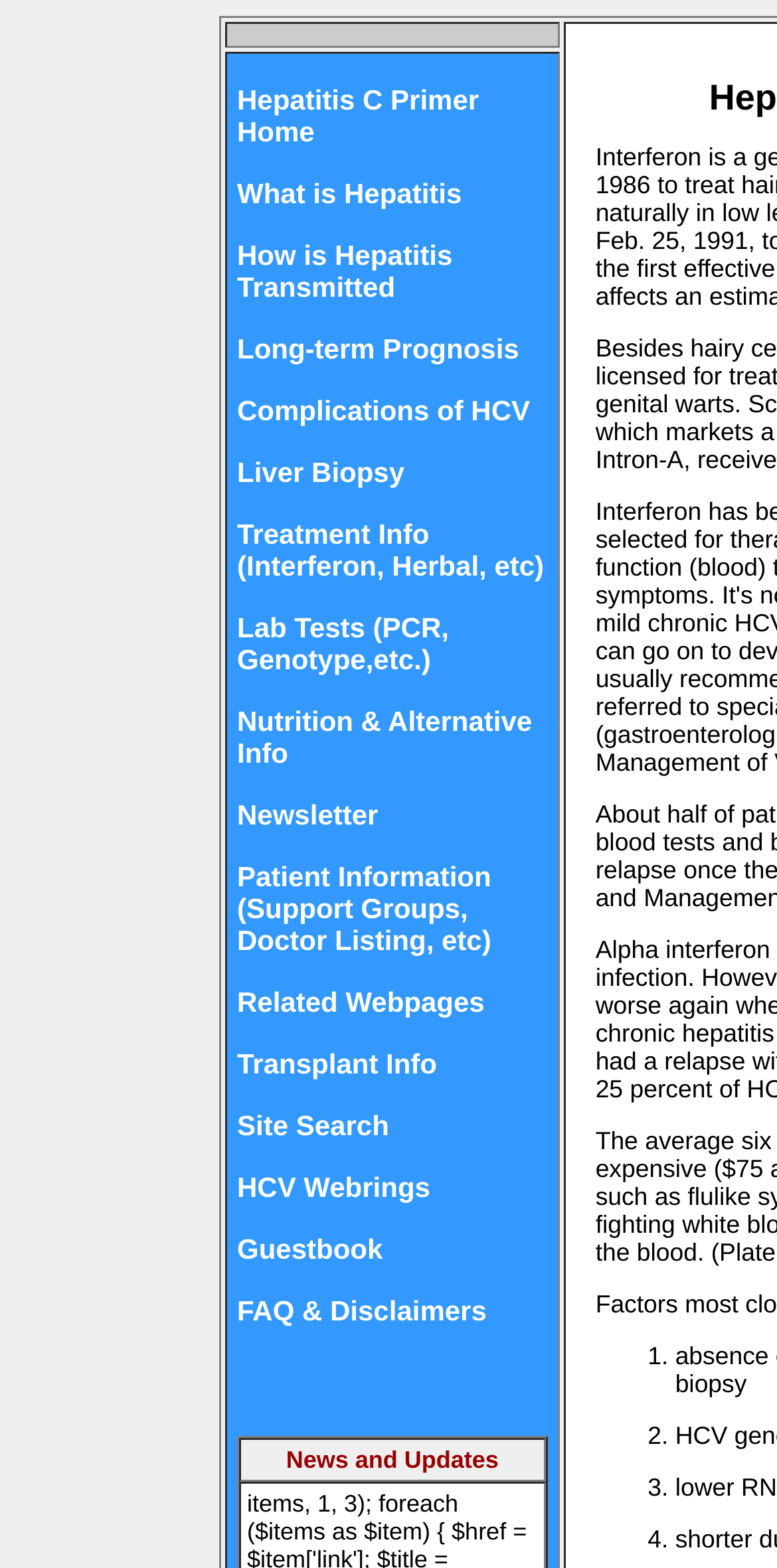Please pinpoint the bounding box coordinates for the region I should click to adhere to this instruction: "Search the site".

[0.305, 0.707, 0.705, 0.728]